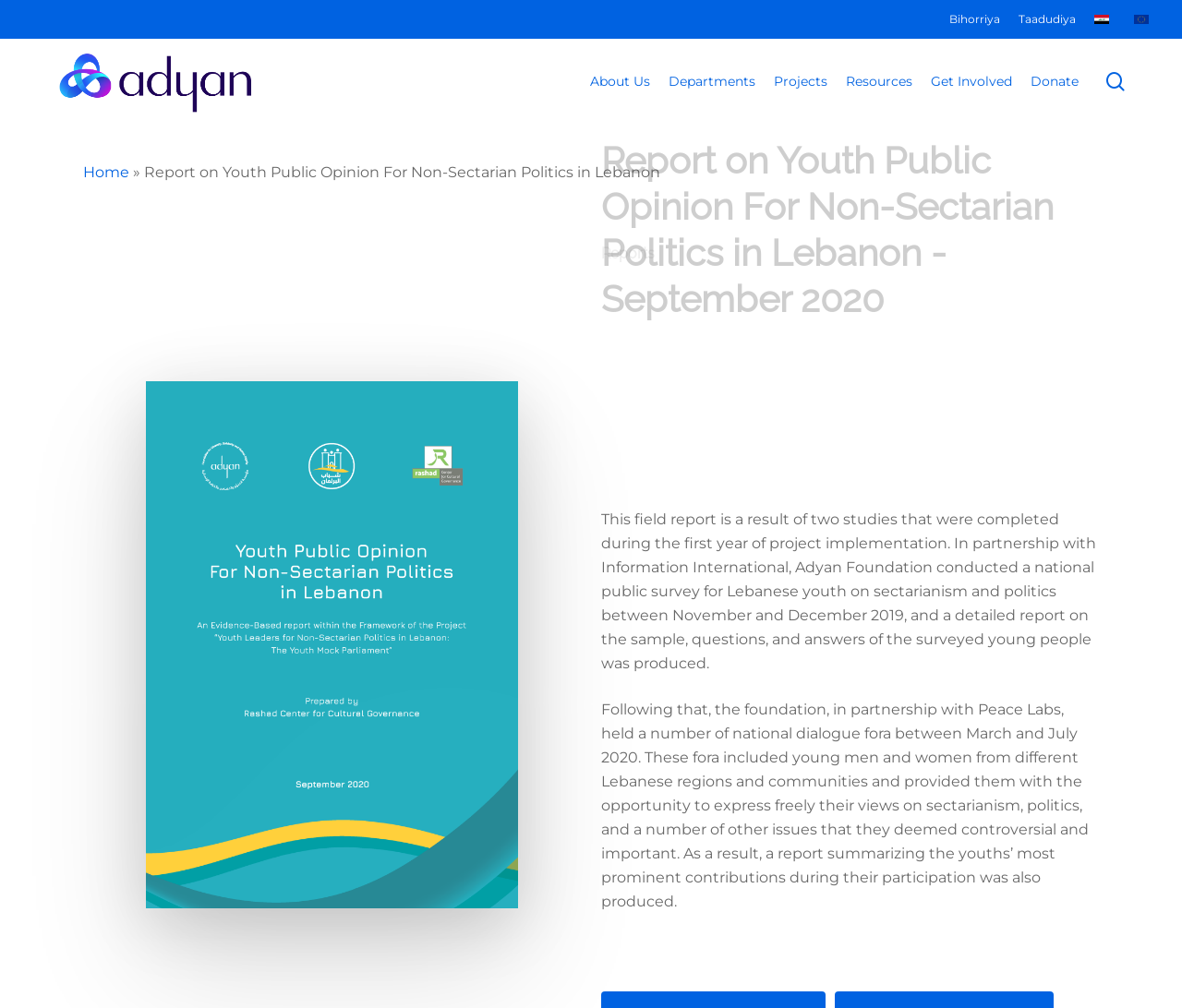Point out the bounding box coordinates of the section to click in order to follow this instruction: "Visit the About Us page".

[0.499, 0.071, 0.55, 0.09]